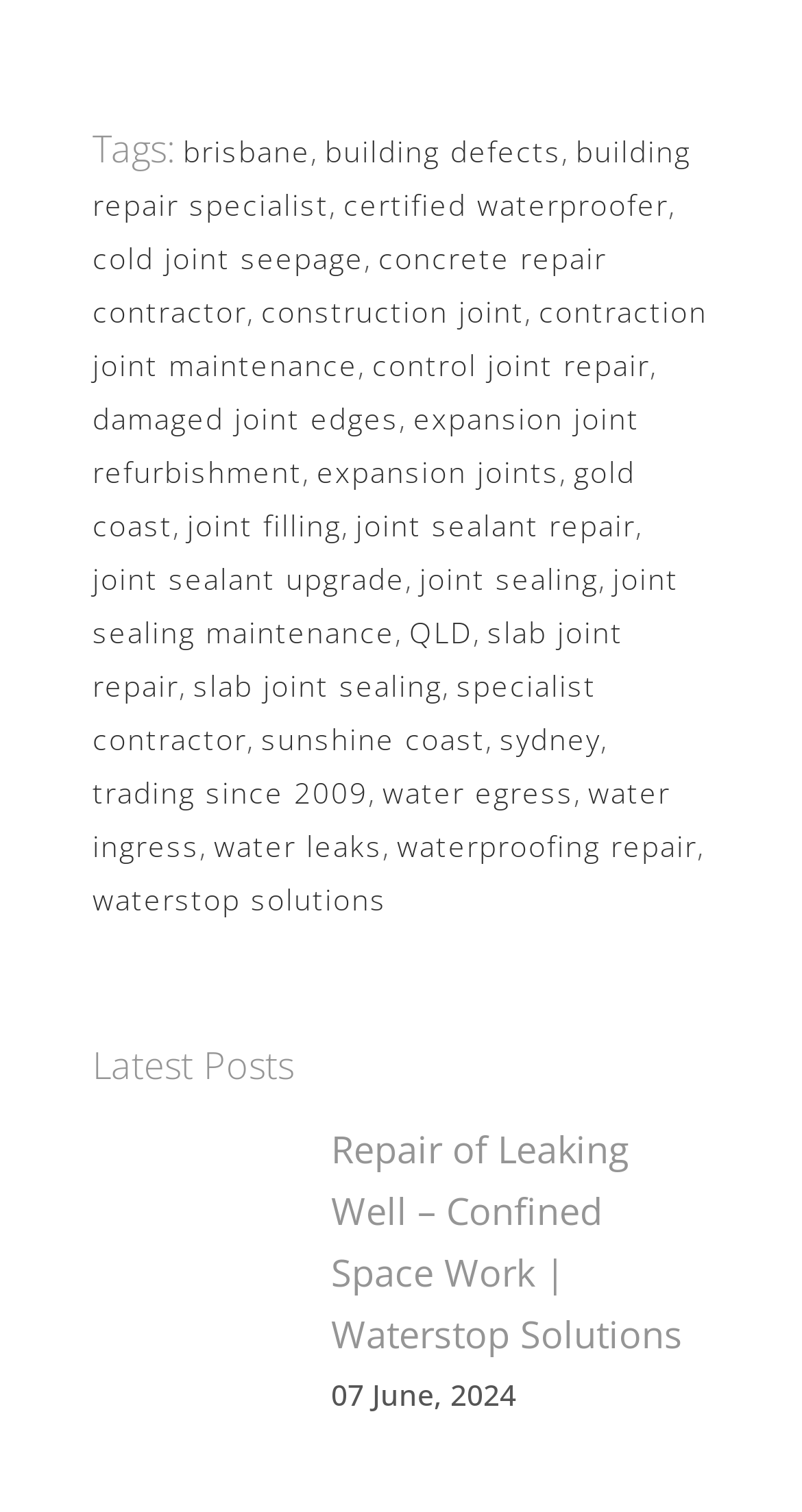Based on the image, provide a detailed response to the question:
What is the date of the blog post?

In the 'Latest Posts' section, I found a static text element that displays the date '07 June, 2024'. This is likely the date of the blog post titled 'Repair of Leaking Well – Confined Space Work | Waterstop Solutions'.